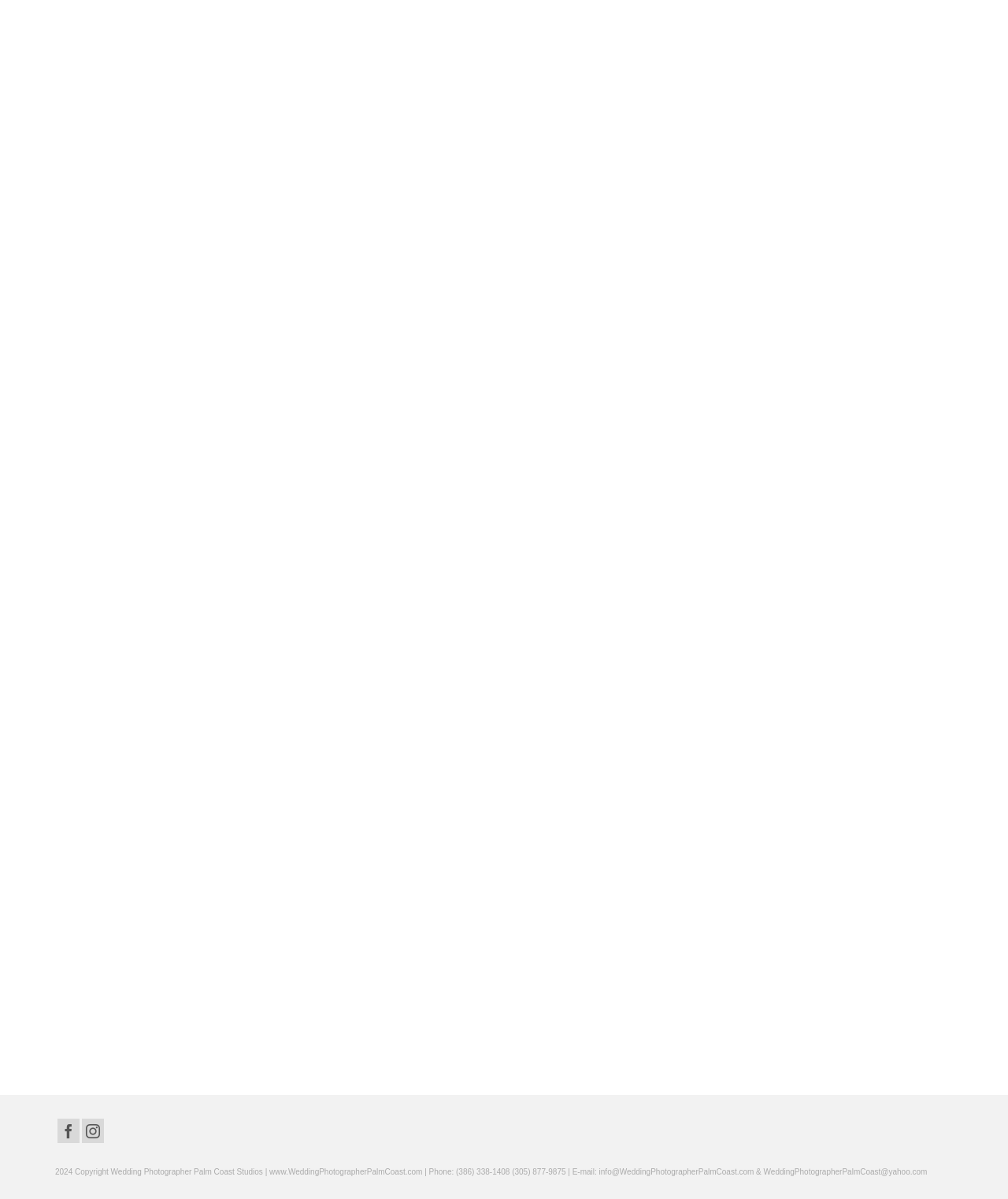What is the location of the engagement photo session?
Use the screenshot to answer the question with a single word or phrase.

Marineland Beach